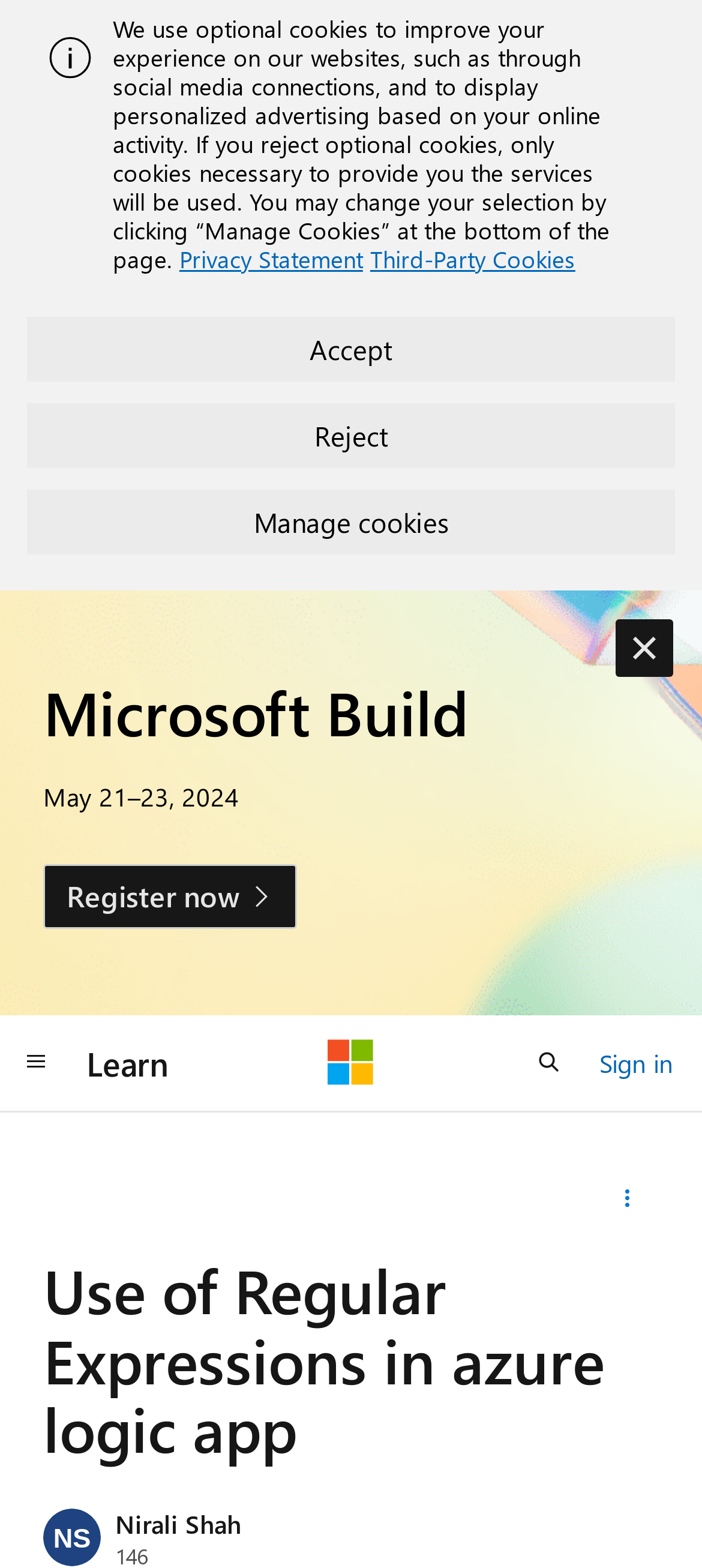Identify the bounding box coordinates necessary to click and complete the given instruction: "Explore the 'NYC' link".

None